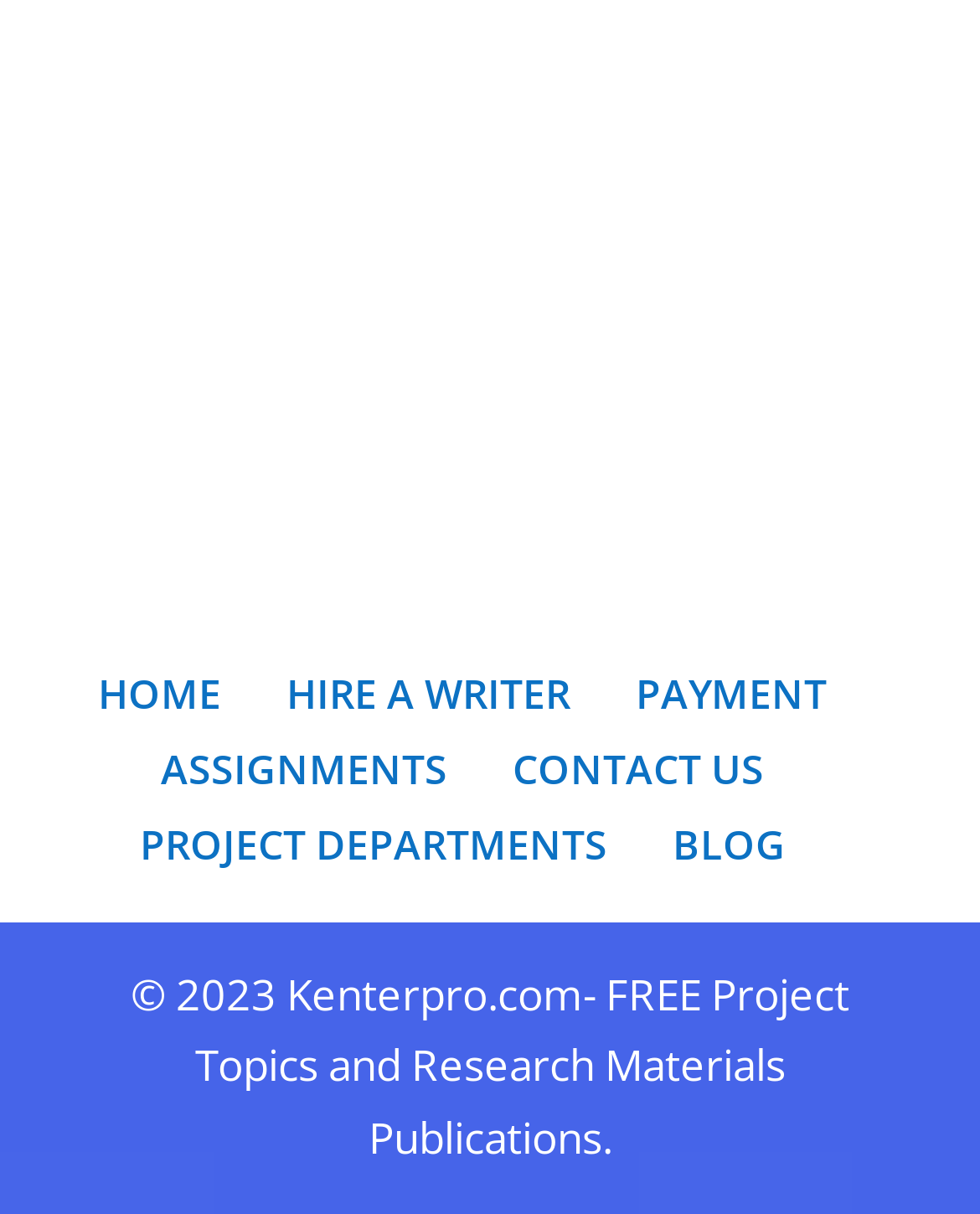How many main navigation links are there?
Refer to the image and provide a one-word or short phrase answer.

6